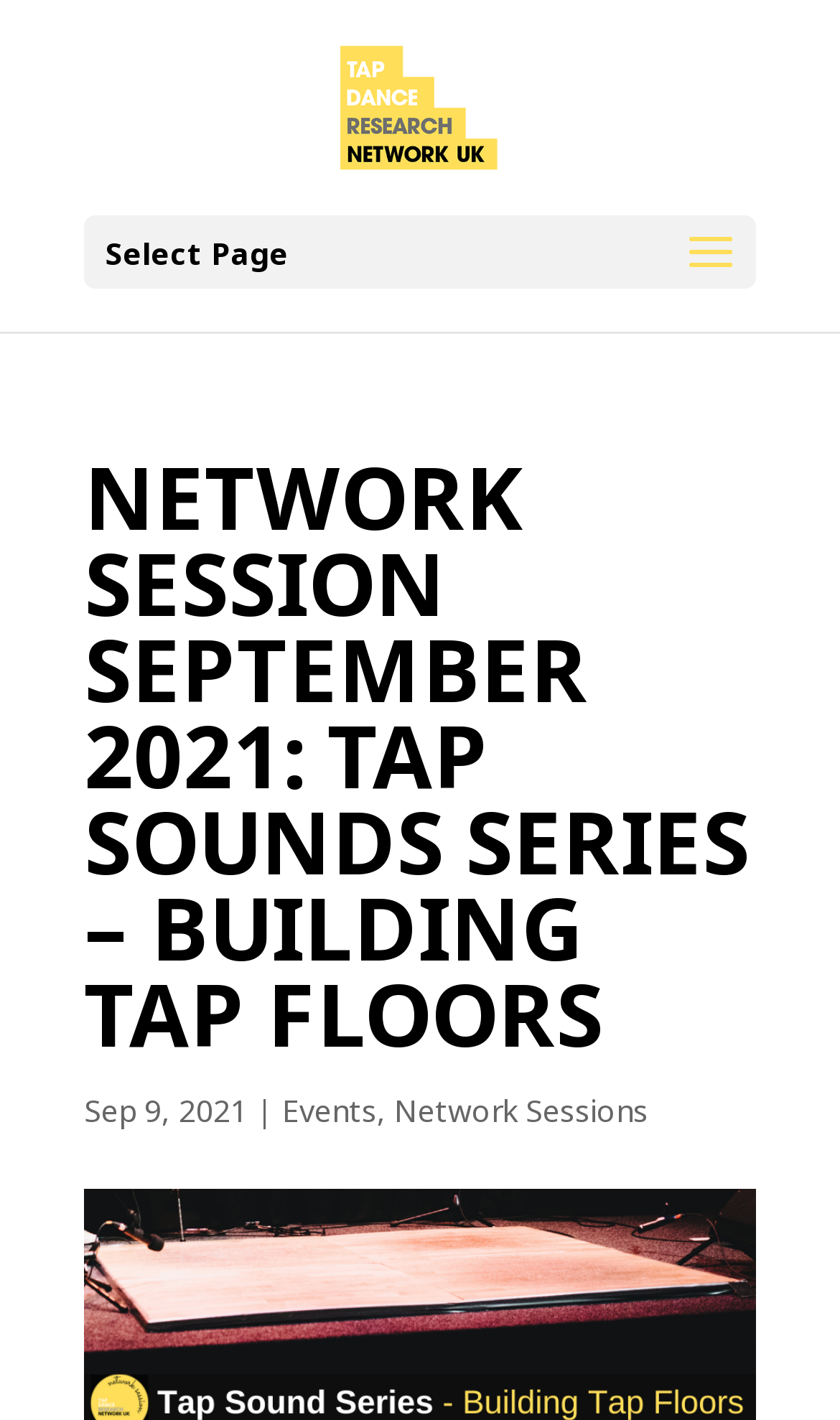What is the text above the links to 'Events' and 'Network Sessions'?
Using the image, provide a detailed and thorough answer to the question.

I looked at the text elements on the webpage and found the text '|' which is located above the links to 'Events' and 'Network Sessions'.